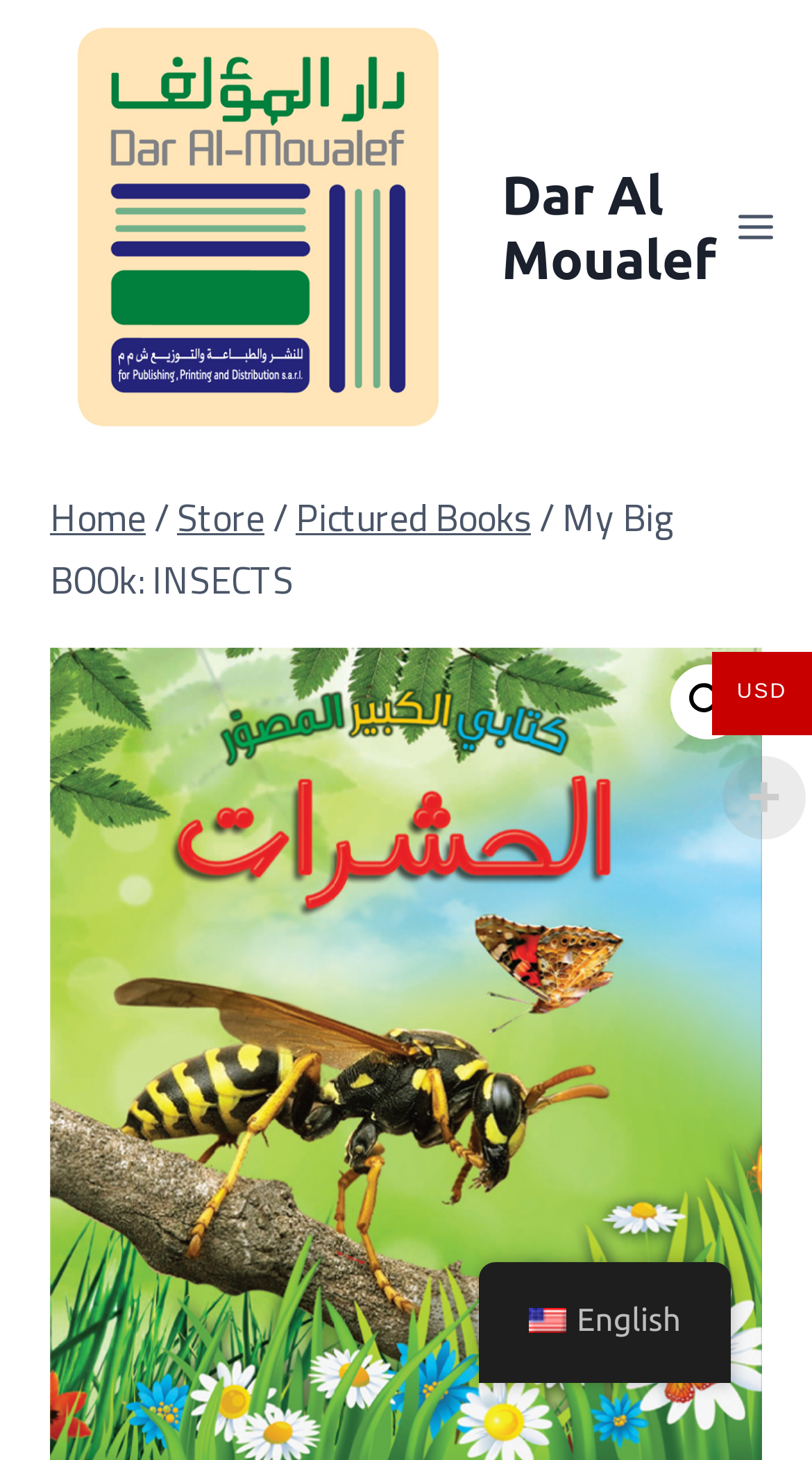Determine the bounding box for the described UI element: "Toggle Menu".

[0.882, 0.133, 0.977, 0.178]